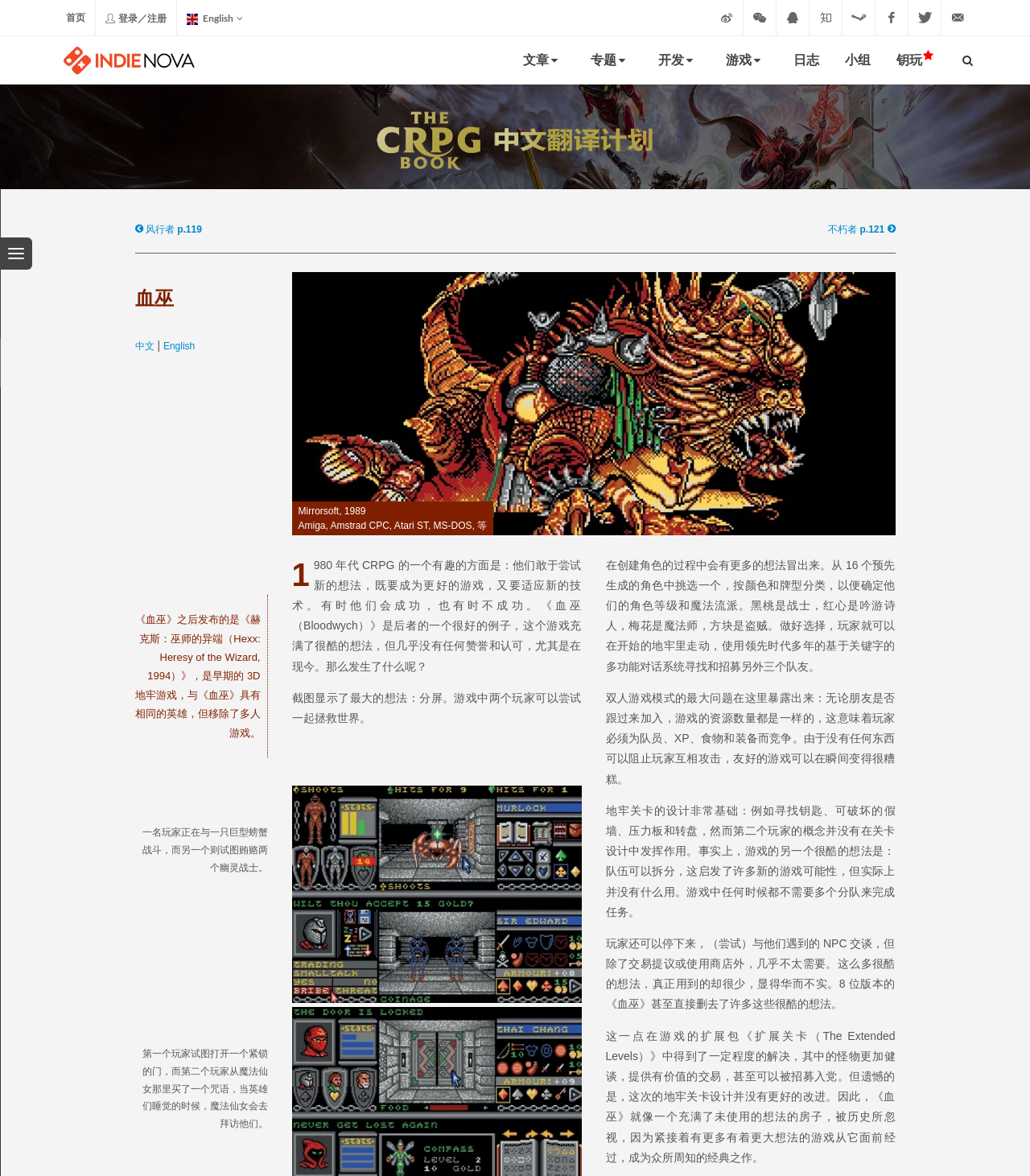Construct a thorough caption encompassing all aspects of the webpage.

This webpage is about indienova, an independent game news and review website. At the top, there are several links to different sections of the website, including the homepage, login/register, English version, and social media links. Below these links, there is a search bar where users can input keywords to search for content on the website.

On the left side of the page, there are several links to different categories, including articles, special topics, development, games, and logs. These links are accompanied by icons and are arranged in a vertical list.

The main content of the page is an article about the game "Bloodwych" (also known as "血巫" in Chinese). The article has a heading "血巫" and is divided into several sections with static text and images. The text describes the game's features, such as its split-screen design, which allows two players to play together, and its innovative ideas, such as the ability to recruit NPCs and use a keyword-based dialogue system.

There are several images throughout the article, including screenshots of the game and illustrations of the game's characters. The images are accompanied by descriptive text that explains what is happening in the scene.

The article also discusses the game's design flaws, such as the lack of resources and the ability for players to attack each other, which can lead to negative gameplay experiences. The article concludes by stating that despite its innovative ideas, the game was largely overlooked and forgotten due to its flaws and the release of more popular games.

At the bottom of the page, there are several links to other articles and a section with information about the game, including its release date and platforms.